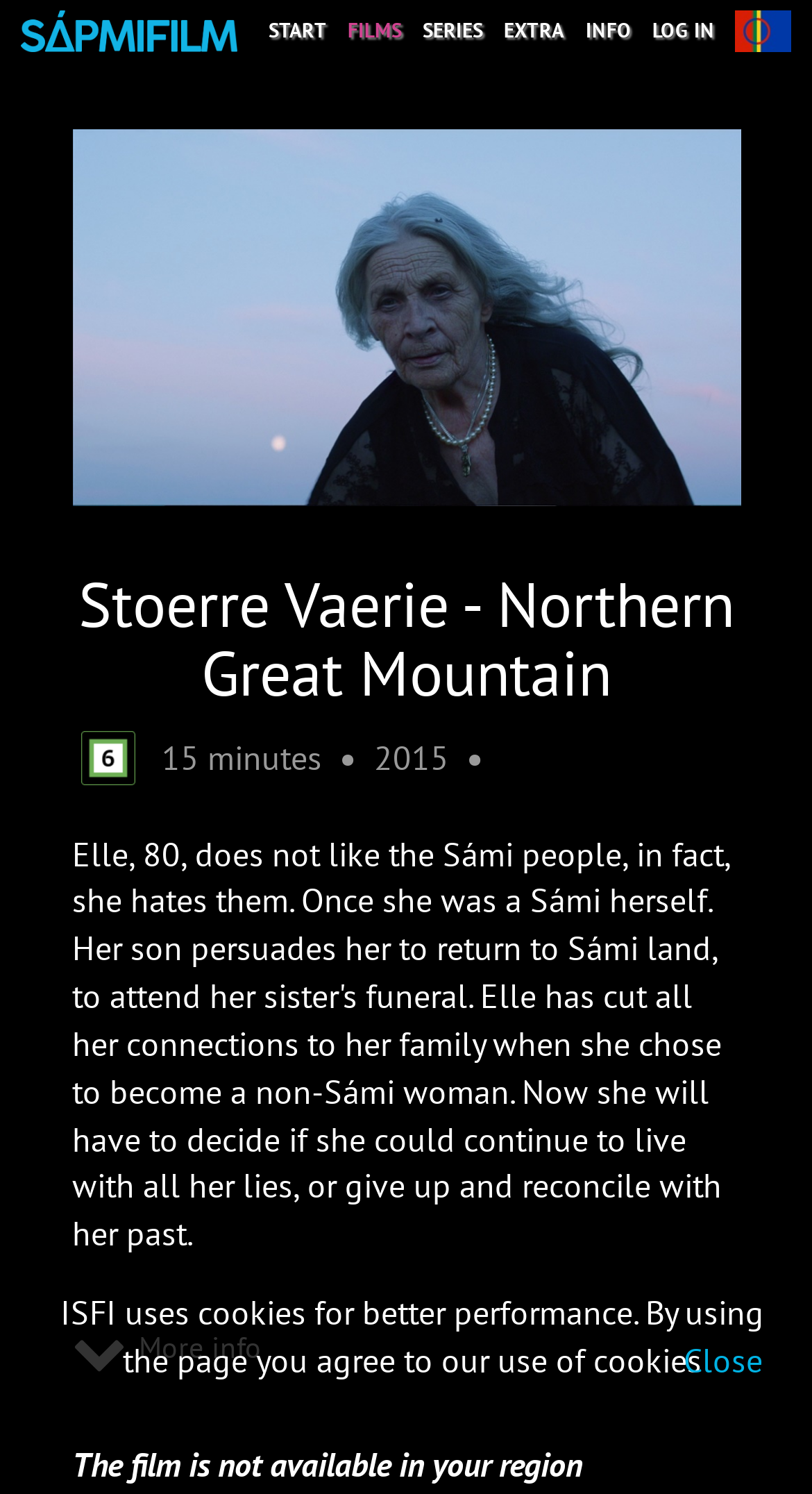Can you show the bounding box coordinates of the region to click on to complete the task described in the instruction: "Get more info"?

[0.088, 0.884, 0.322, 0.922]